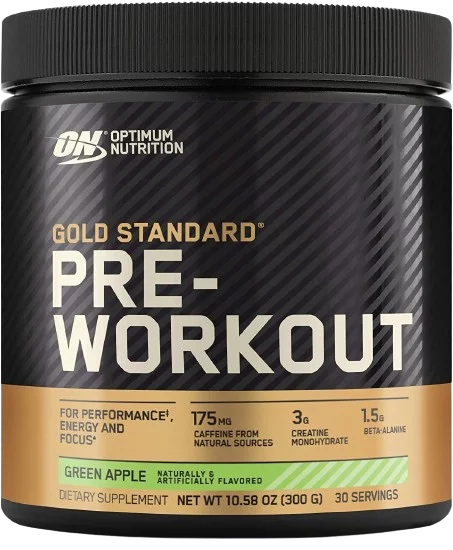Describe the image with as much detail as possible.

This image showcases the "Gold Standard Pre-Workout" supplement from Optimum Nutrition. The container prominently displays the product's name in bold lettering, emphasizing its status as a premium choice for enhancing workouts. Highlighted features include its green apple flavor, and a label indicating that each serving contains 175 mg of caffeine derived from natural sources, 3 grams of creatine monohydrate, and 1.5 grams of beta-alanine. Designed to boost performance, energy, and focus, this pre-workout formula is crafted for individuals looking to optimize their training sessions. The packaging is sleek, presenting a modern aesthetic that reflects its commitment to quality in sports nutrition.